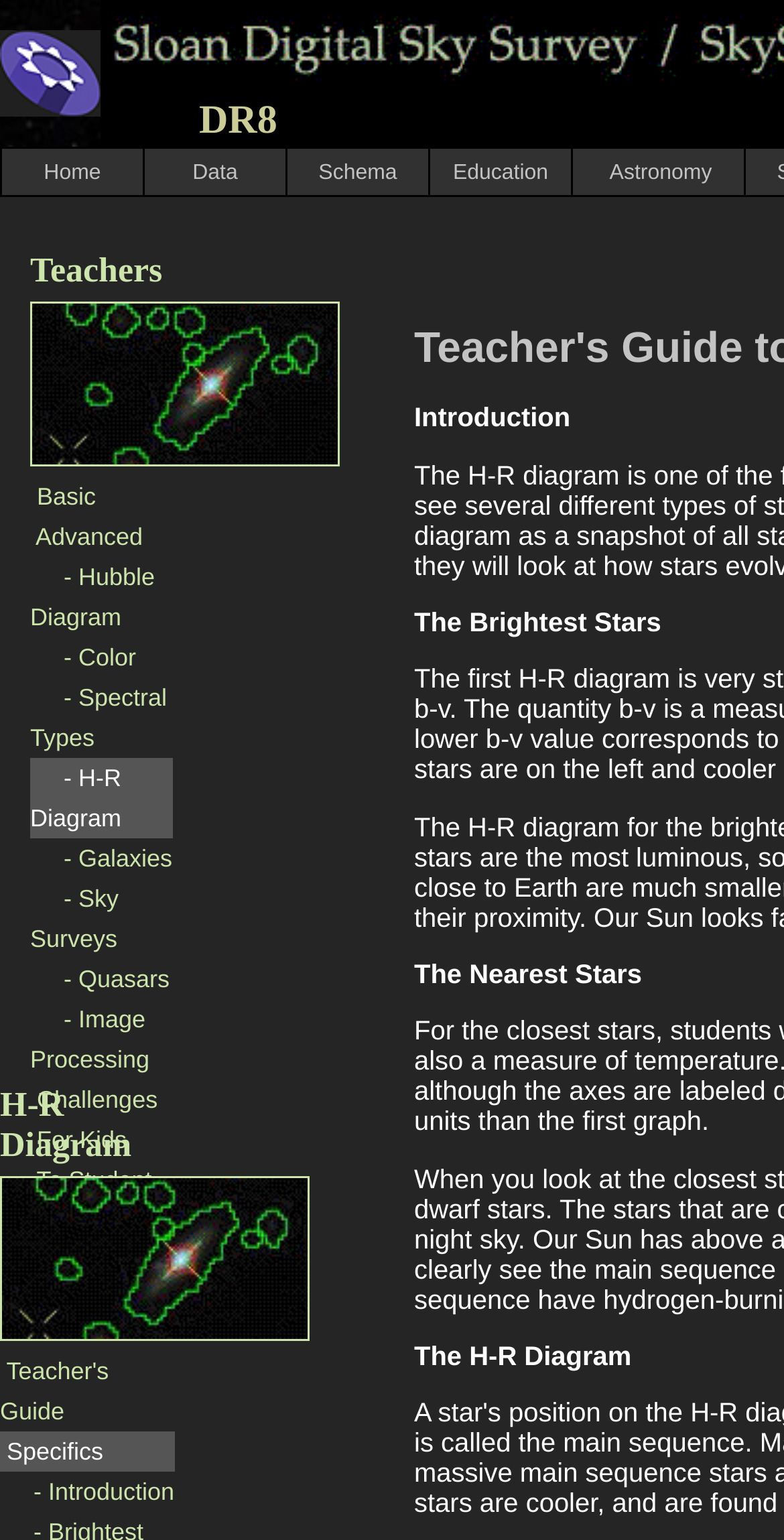Please respond to the question using a single word or phrase:
What is the text of the first link in the top section?

Home